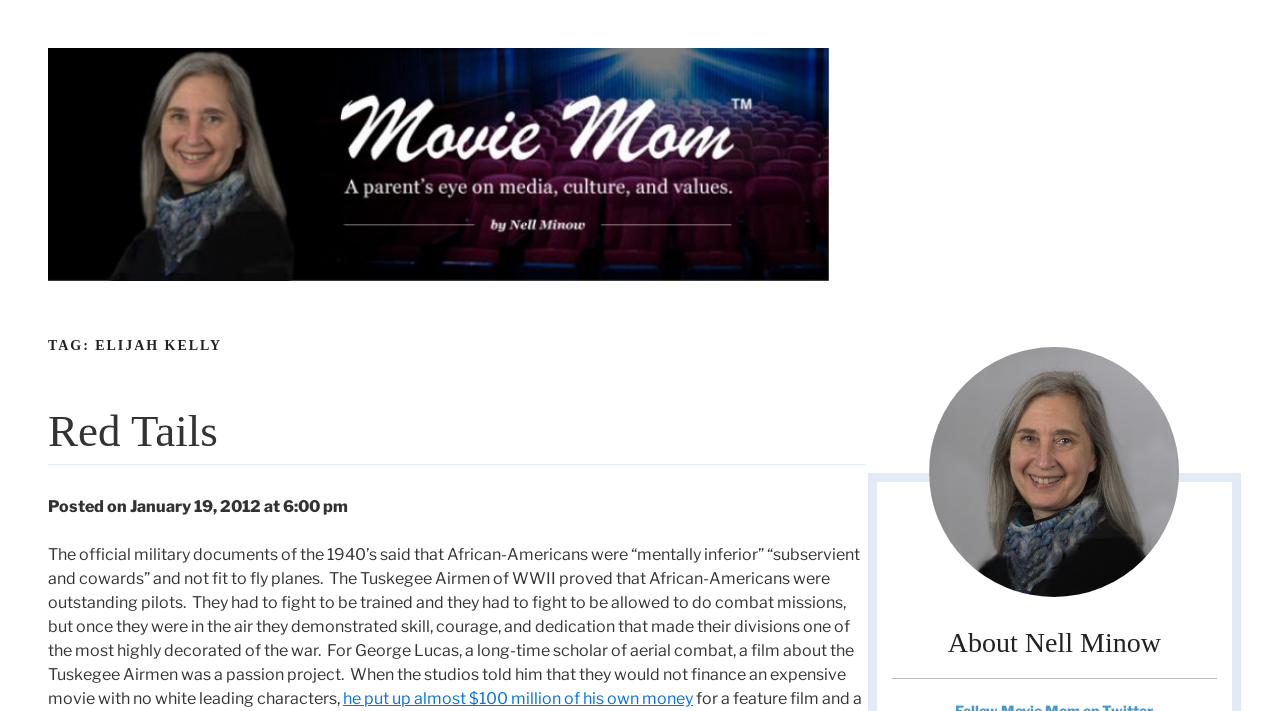What is the date of the article?
Provide an in-depth and detailed explanation in response to the question.

The article mentions 'Posted on January 19, 2012 at 6:00 pm' which indicates the date and time the article was posted.